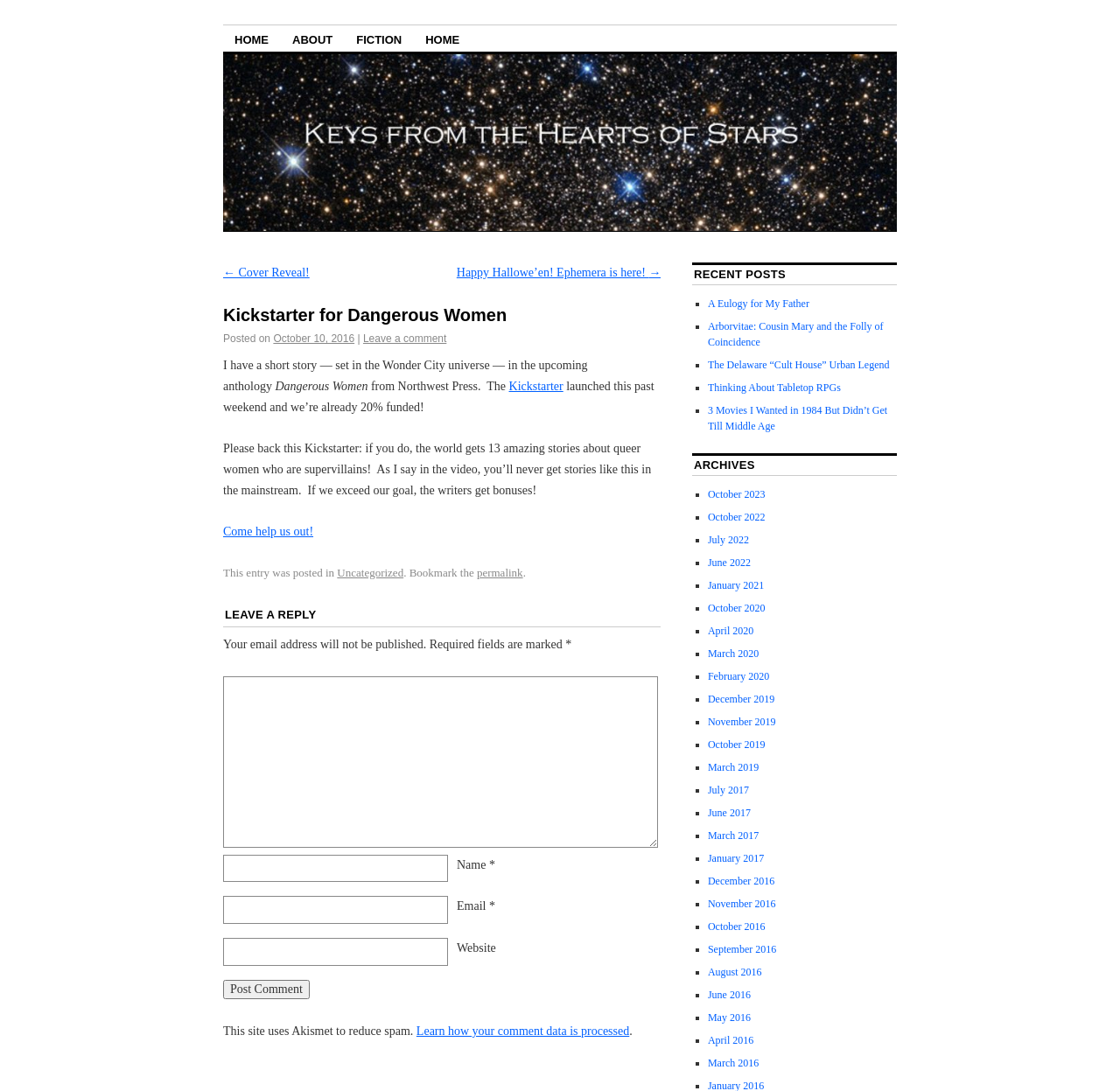What is the name of the author?
Could you answer the question in a detailed manner, providing as much information as possible?

The author's name is mentioned in the title of the webpage, 'Kickstarter for Dangerous Women | Jude McLaughlin', which suggests that Jude McLaughlin is the author of the content on this webpage.